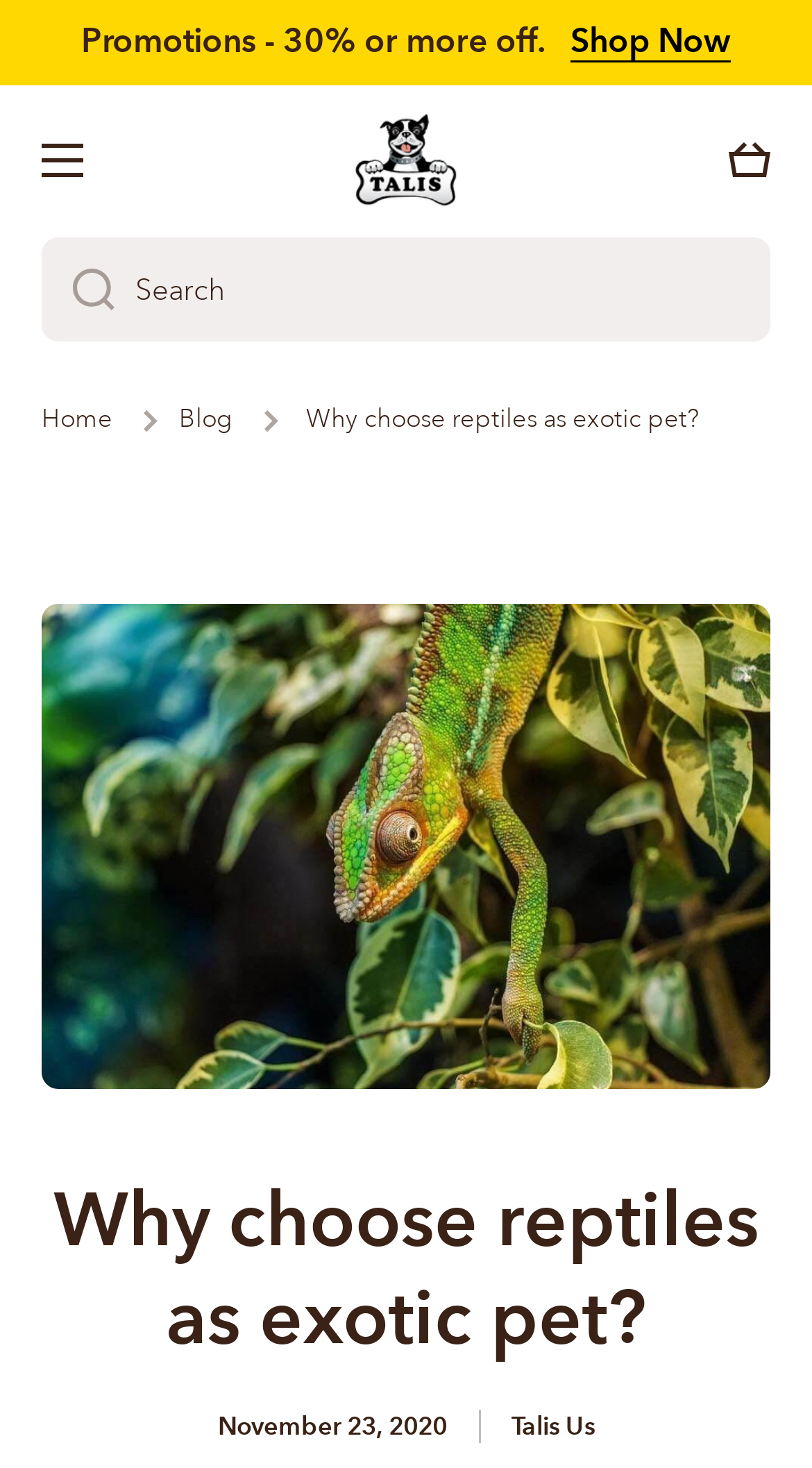Find the headline of the webpage and generate its text content.

Why choose reptiles as exotic pet?